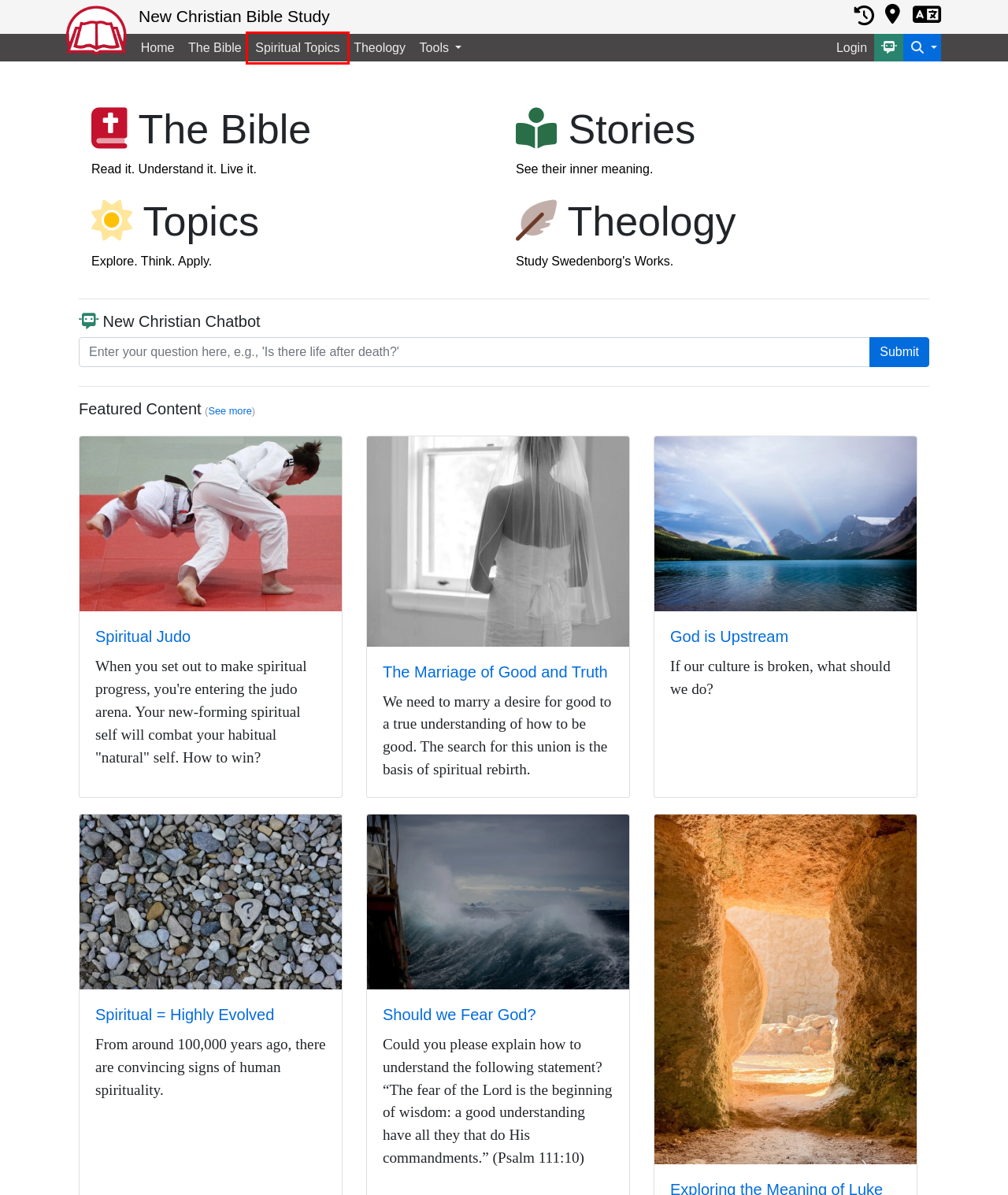Look at the screenshot of a webpage with a red bounding box and select the webpage description that best corresponds to the new page after clicking the element in the red box. Here are the options:
A. The Writings of Emanuel Swedenborg - New Christian Bible Study
B. Spiritual Topics - New Christian Bible Study
C. New Christian Ideas: Spiritual Judo
D. New Christian Ideas: The Marriage of Good and Truth
E. Log in / Sign up - New Christian Bible Study
F. New Christian Ideas: Spiritual = Highly Evolved
G. Bible Stories Explained
H. Exploring the Meaning of Luke 24 (original English)

B